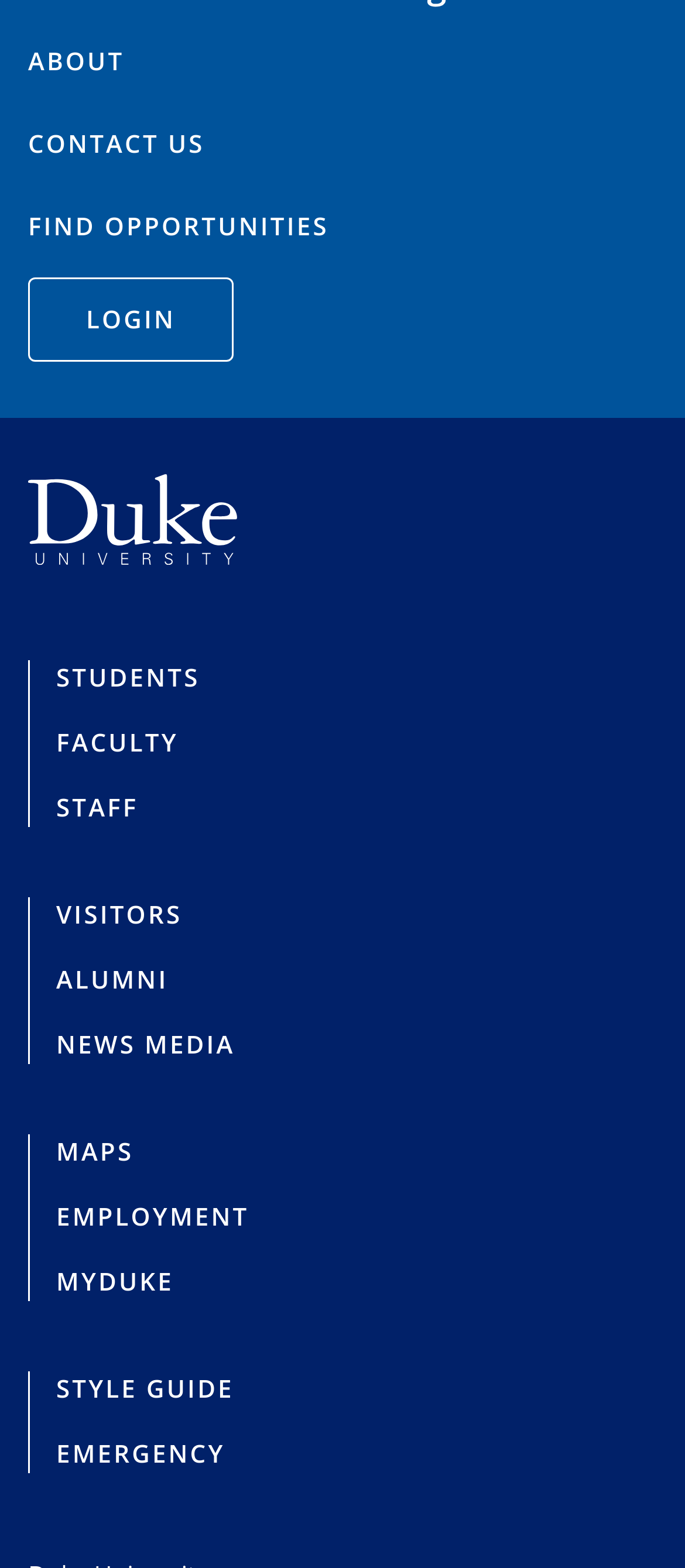Find the bounding box coordinates for the area that must be clicked to perform this action: "go to about page".

[0.041, 0.019, 0.182, 0.063]